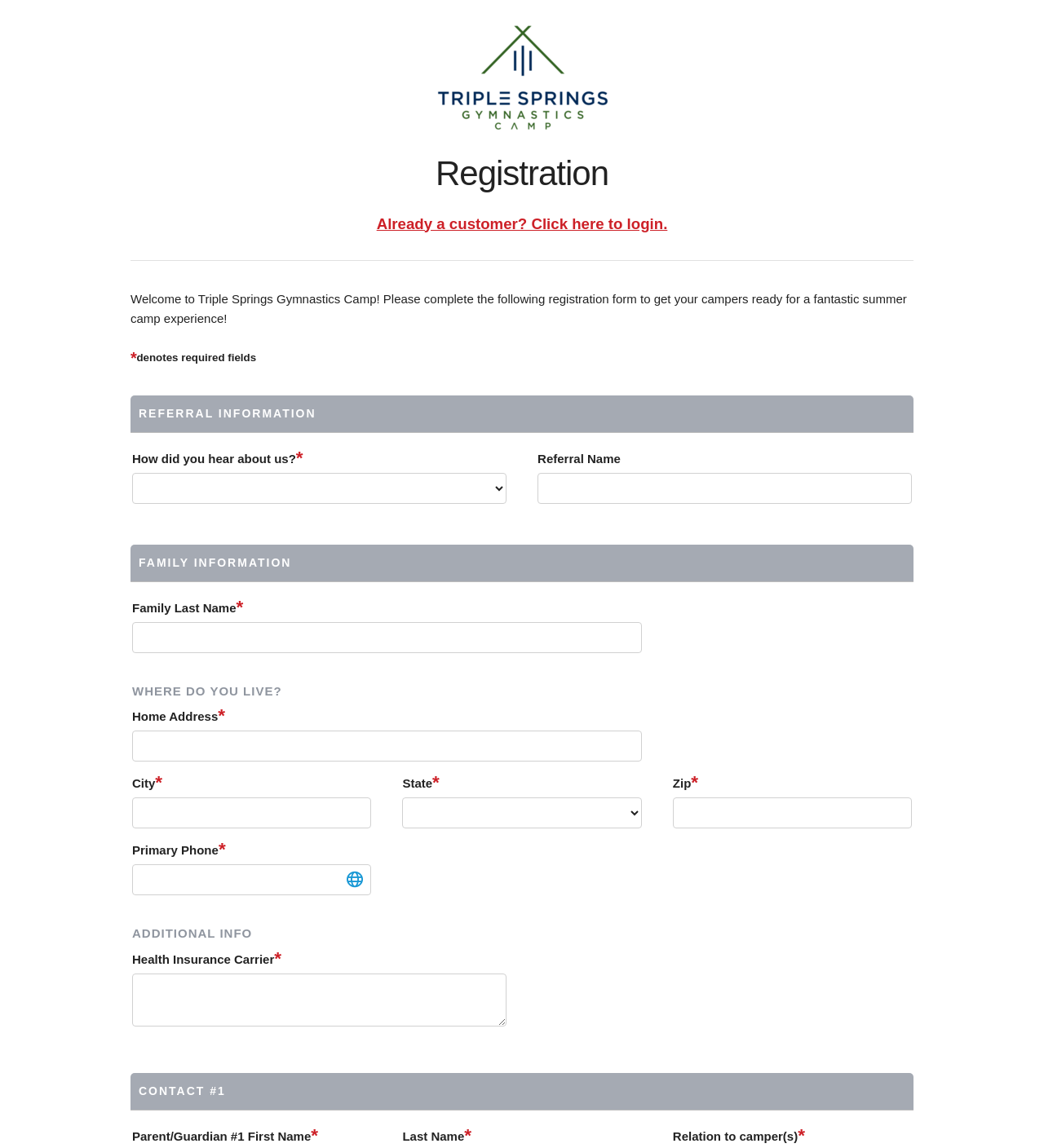Utilize the information from the image to answer the question in detail:
What is the purpose of the registration form?

I found the answer by reading the StaticText element with the text 'Welcome to Triple Springs Gymnastics Camp! Please complete the following registration form to get your campers ready for a fantastic summer camp experience!'. This text clearly states the purpose of the registration form.